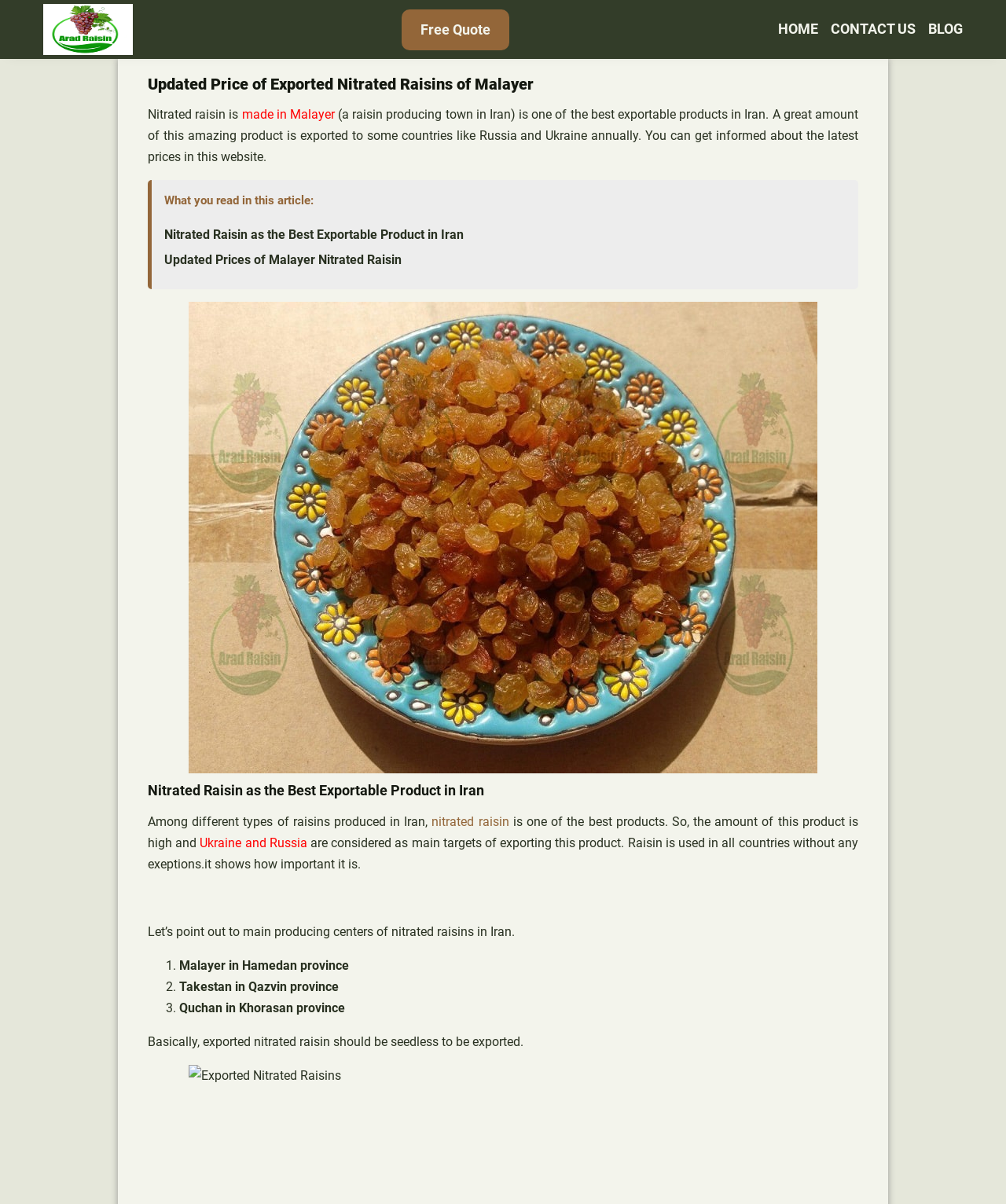Identify the bounding box coordinates of the specific part of the webpage to click to complete this instruction: "Click on the 'Nitrated Raisin as the Best Exportable Product in Iran' link".

[0.163, 0.189, 0.461, 0.202]